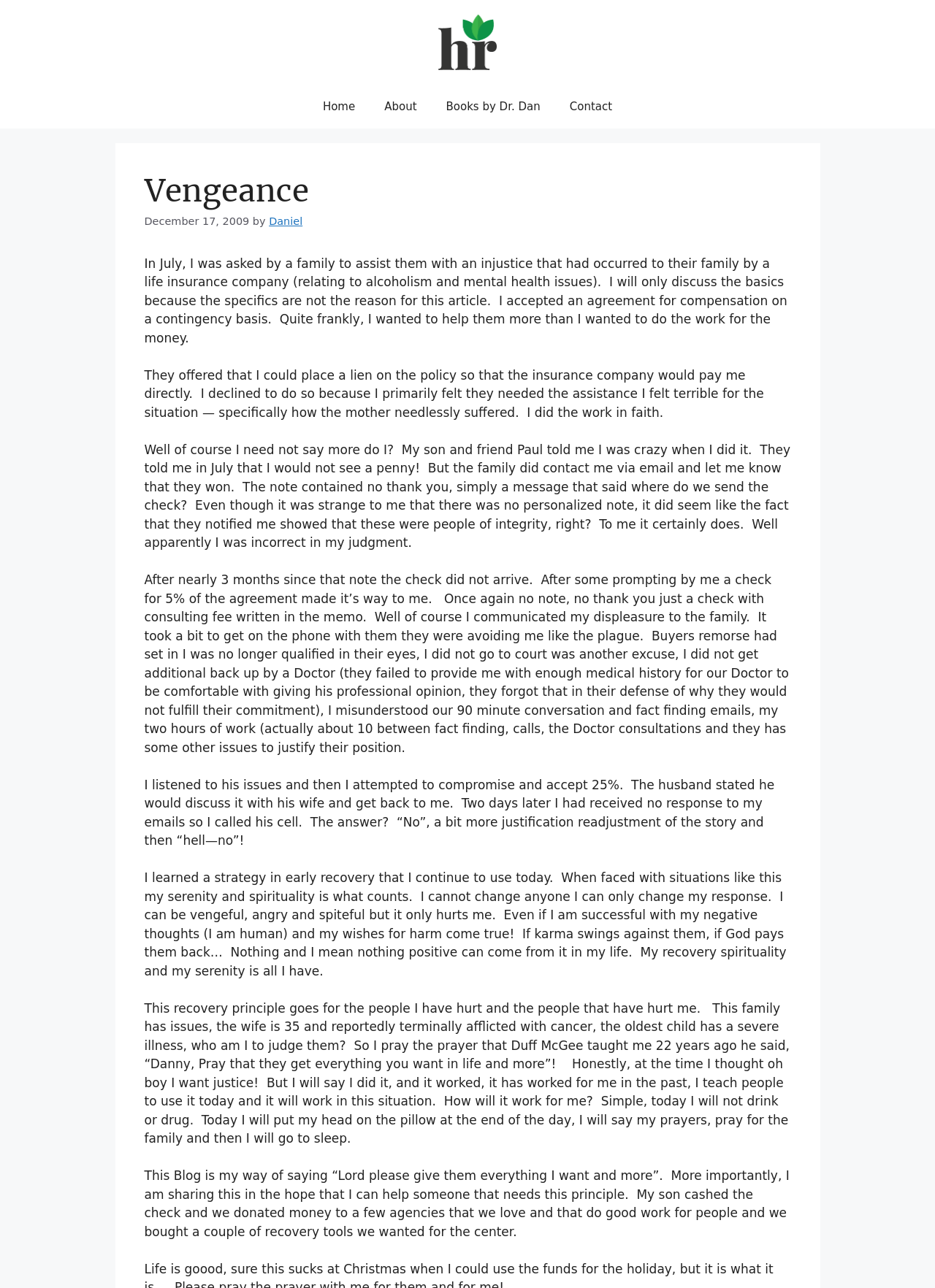Given the element description "alt="Happy Recovery"", identify the bounding box of the corresponding UI element.

[0.469, 0.027, 0.531, 0.038]